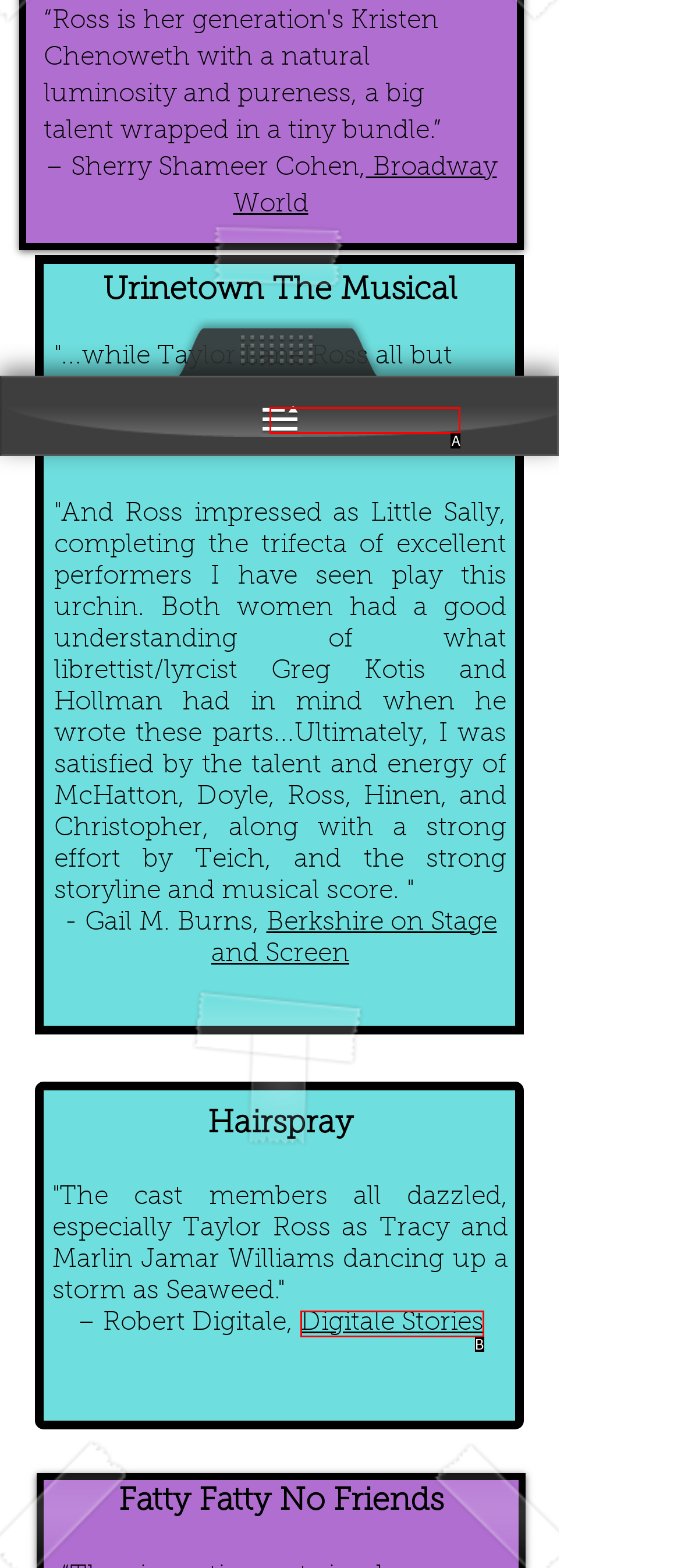Assess the description: Digitale Stories and select the option that matches. Provide the letter of the chosen option directly from the given choices.

B